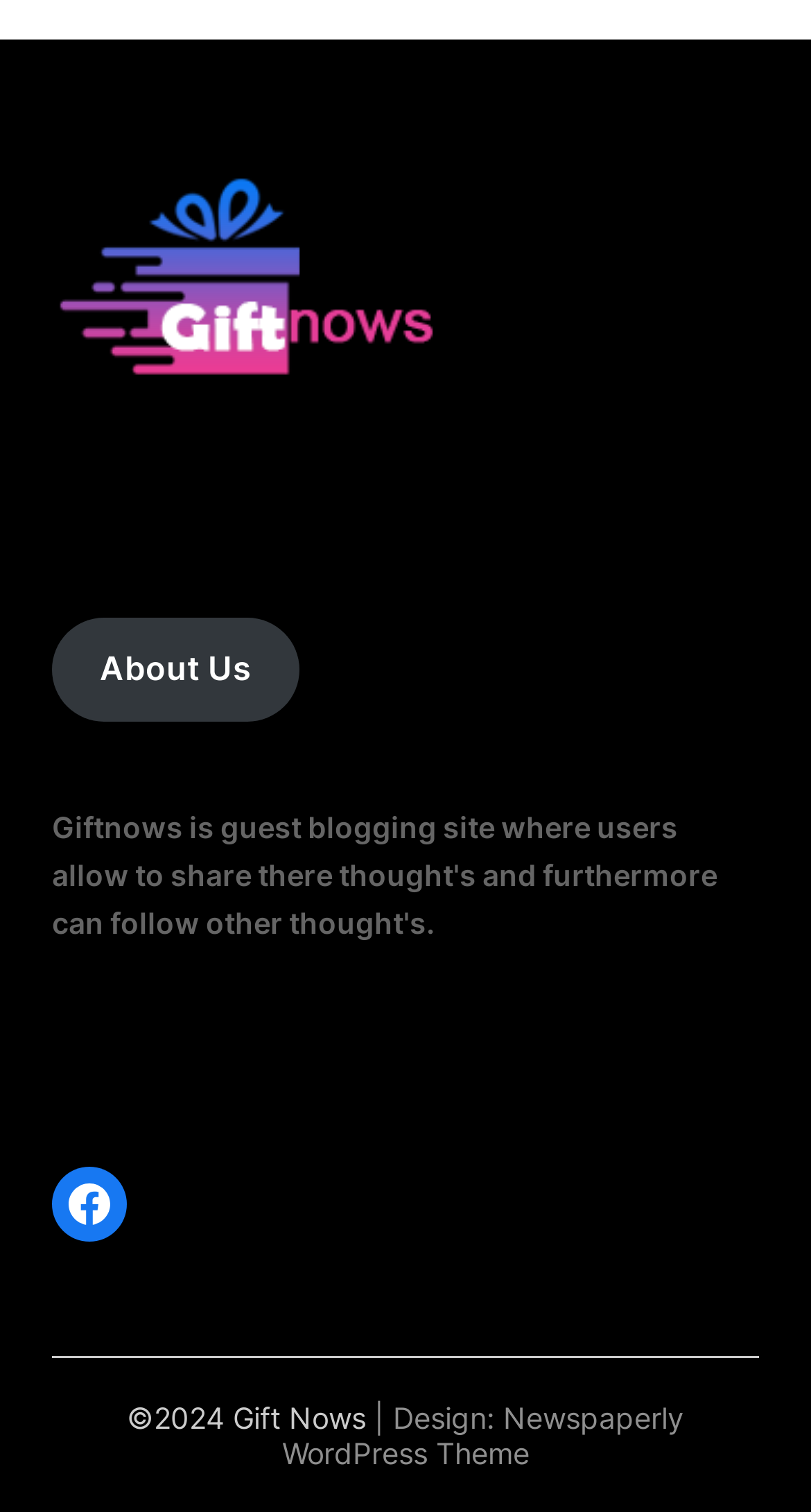Answer with a single word or phrase: 
What is the name of the WordPress theme used?

Newspaperly